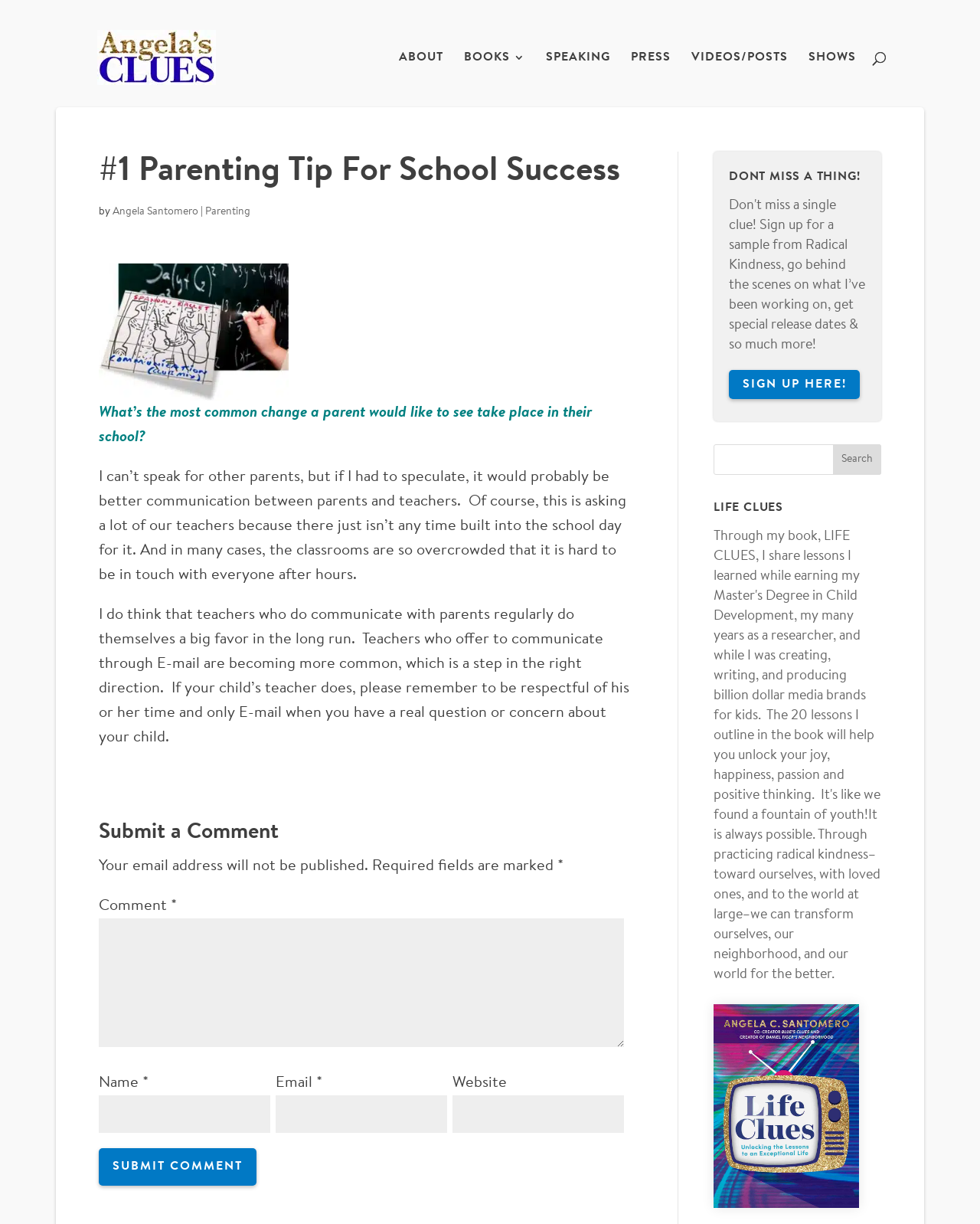Extract the bounding box coordinates for the HTML element that matches this description: "Angela Santomero". The coordinates should be four float numbers between 0 and 1, i.e., [left, top, right, bottom].

[0.115, 0.169, 0.203, 0.178]